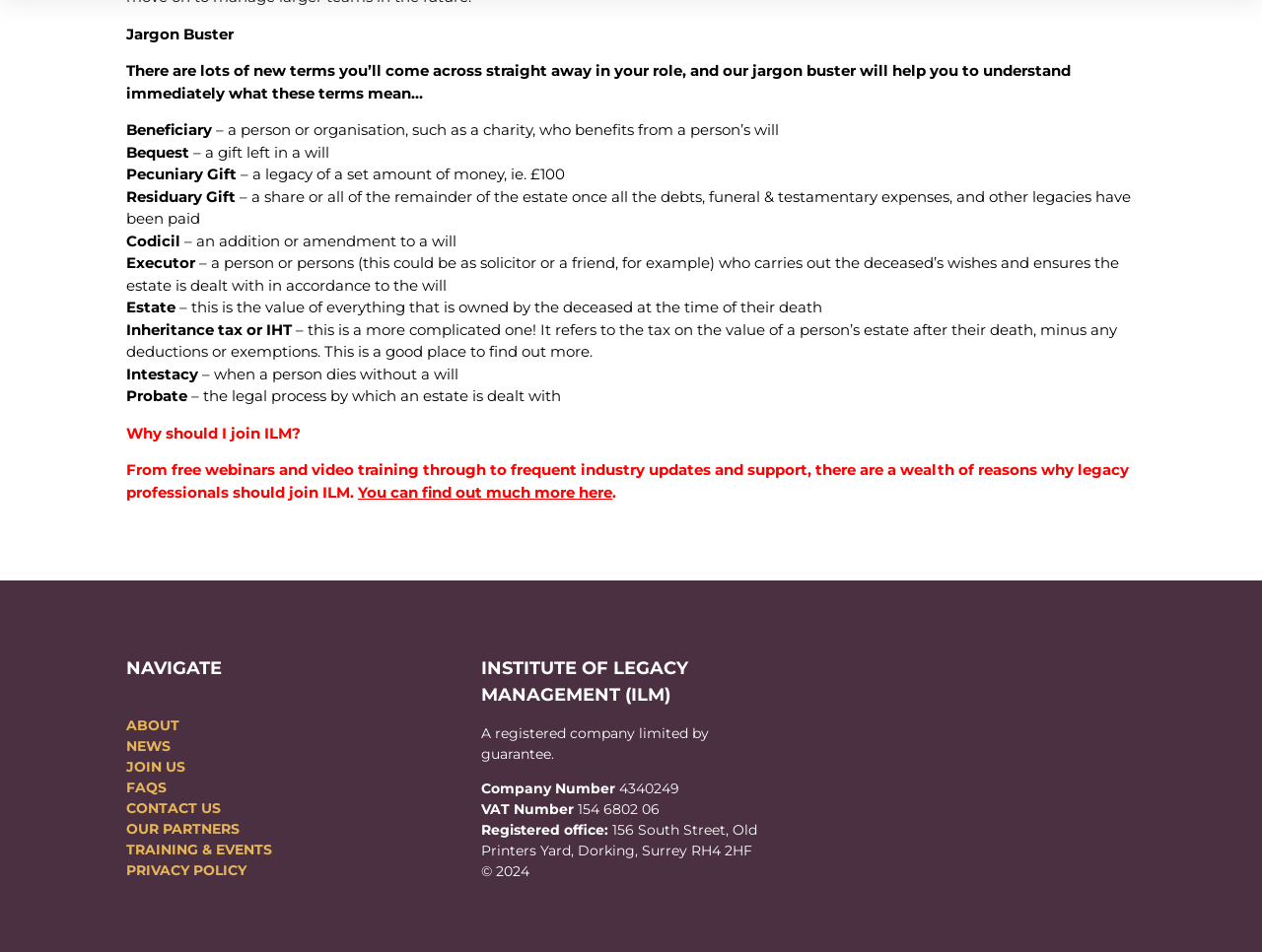Give the bounding box coordinates for the element described as: "Training & Events".

[0.1, 0.883, 0.216, 0.902]